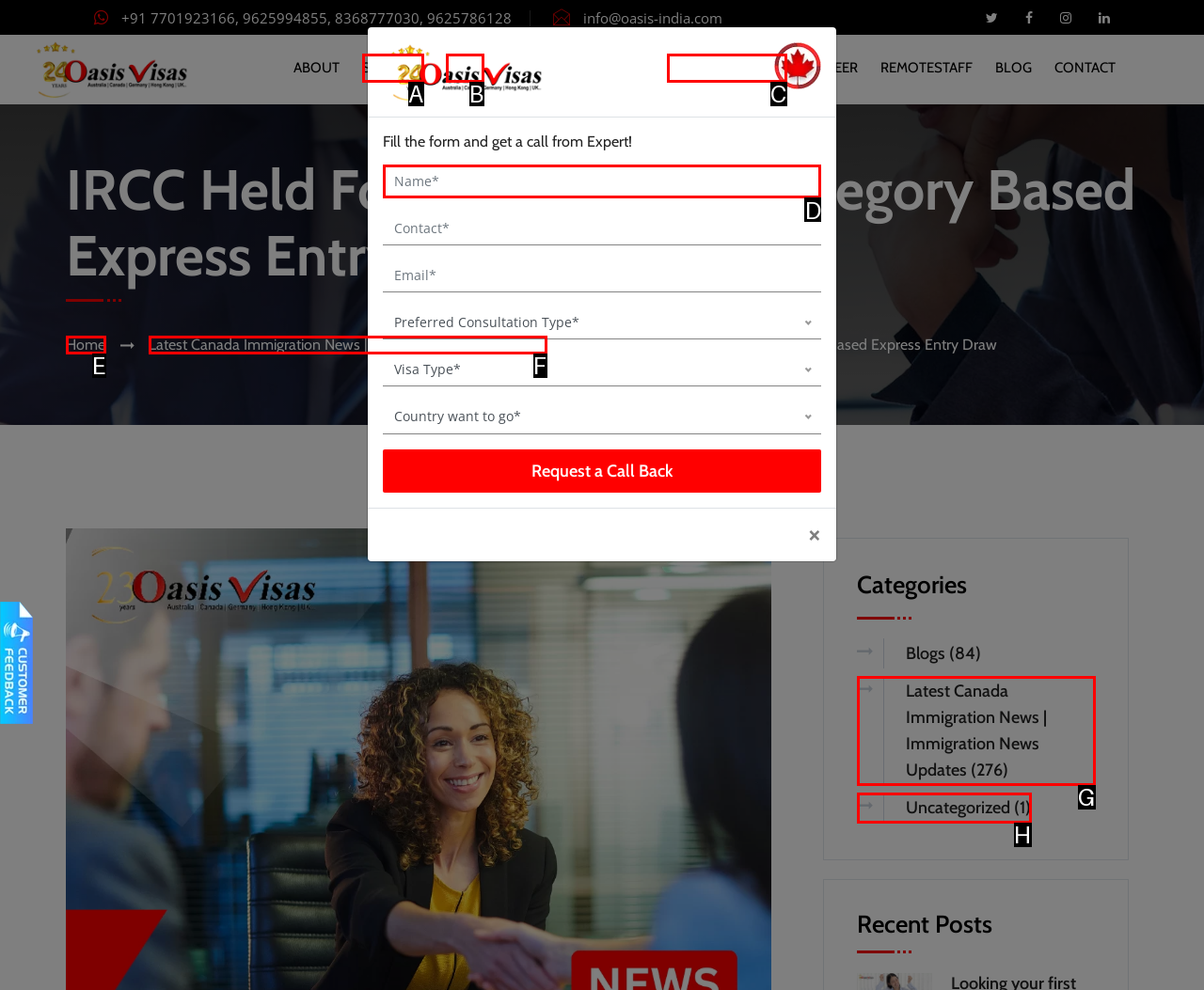Tell me the letter of the correct UI element to click for this instruction: Fill in the name field. Answer with the letter only.

D